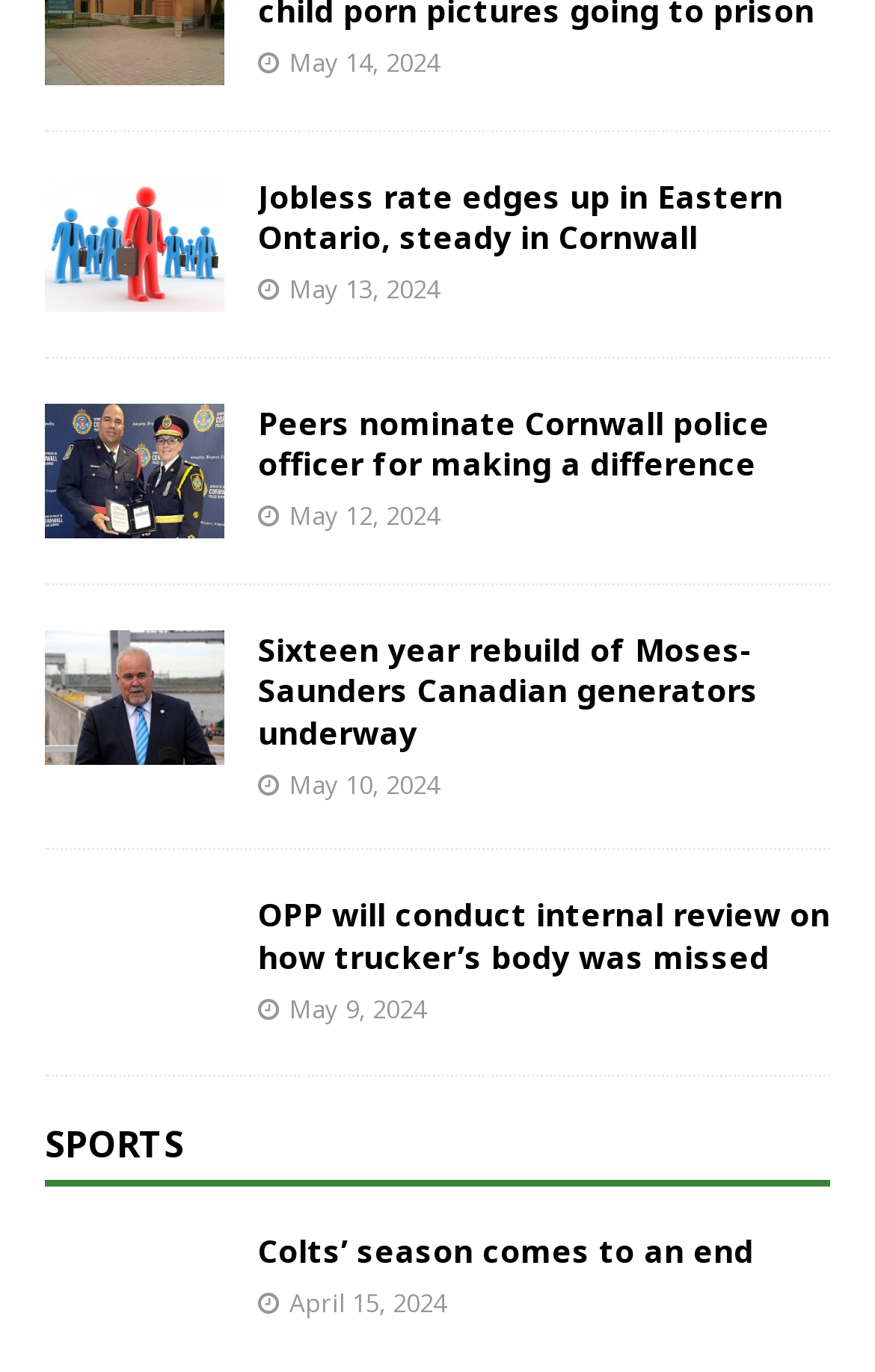Find the bounding box coordinates of the area that needs to be clicked in order to achieve the following instruction: "Read about Colts’ season". The coordinates should be specified as four float numbers between 0 and 1, i.e., [left, top, right, bottom].

[0.295, 0.896, 0.862, 0.927]